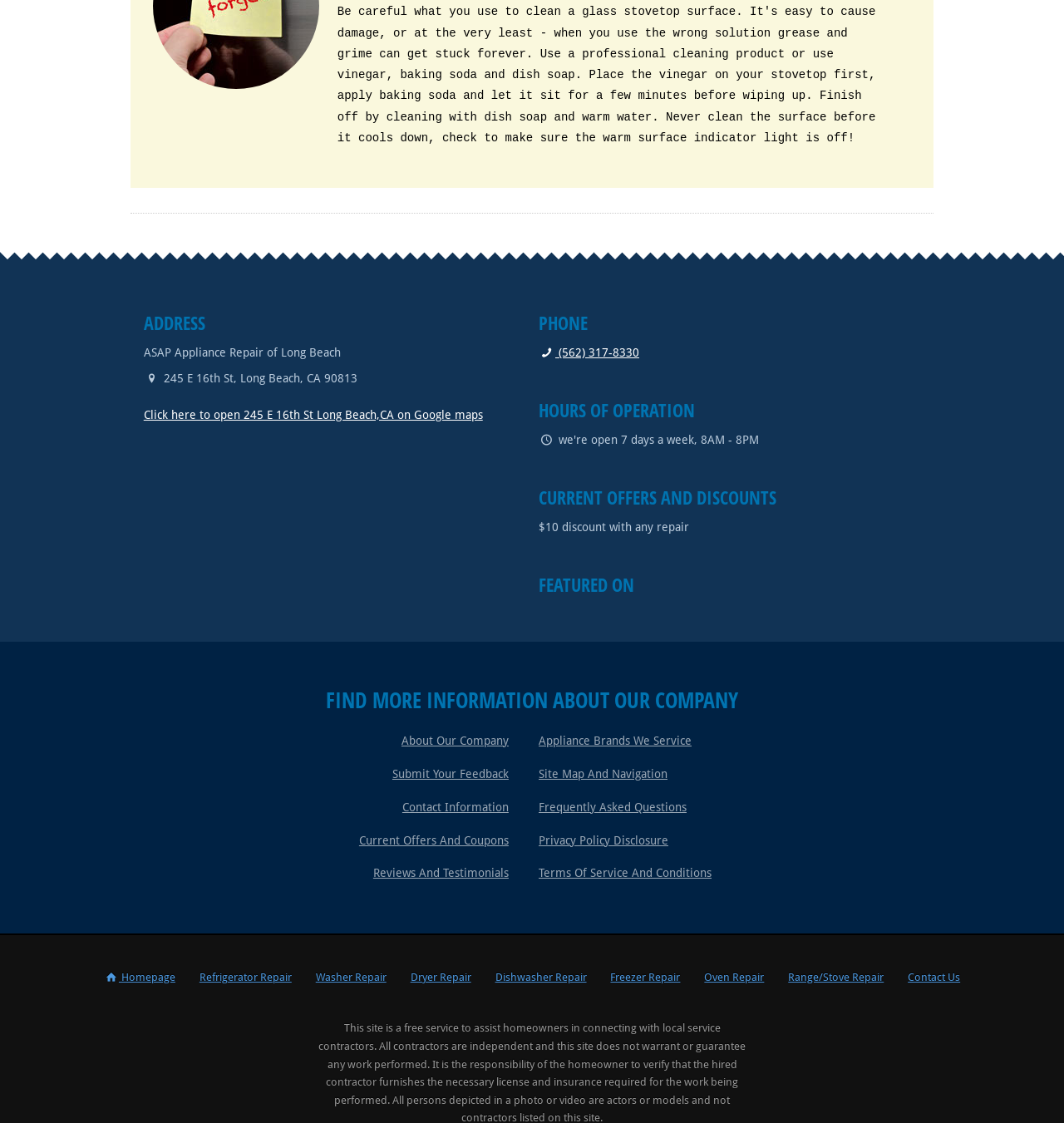Find the bounding box coordinates of the clickable area required to complete the following action: "Get current offers and discounts".

[0.506, 0.463, 0.648, 0.475]